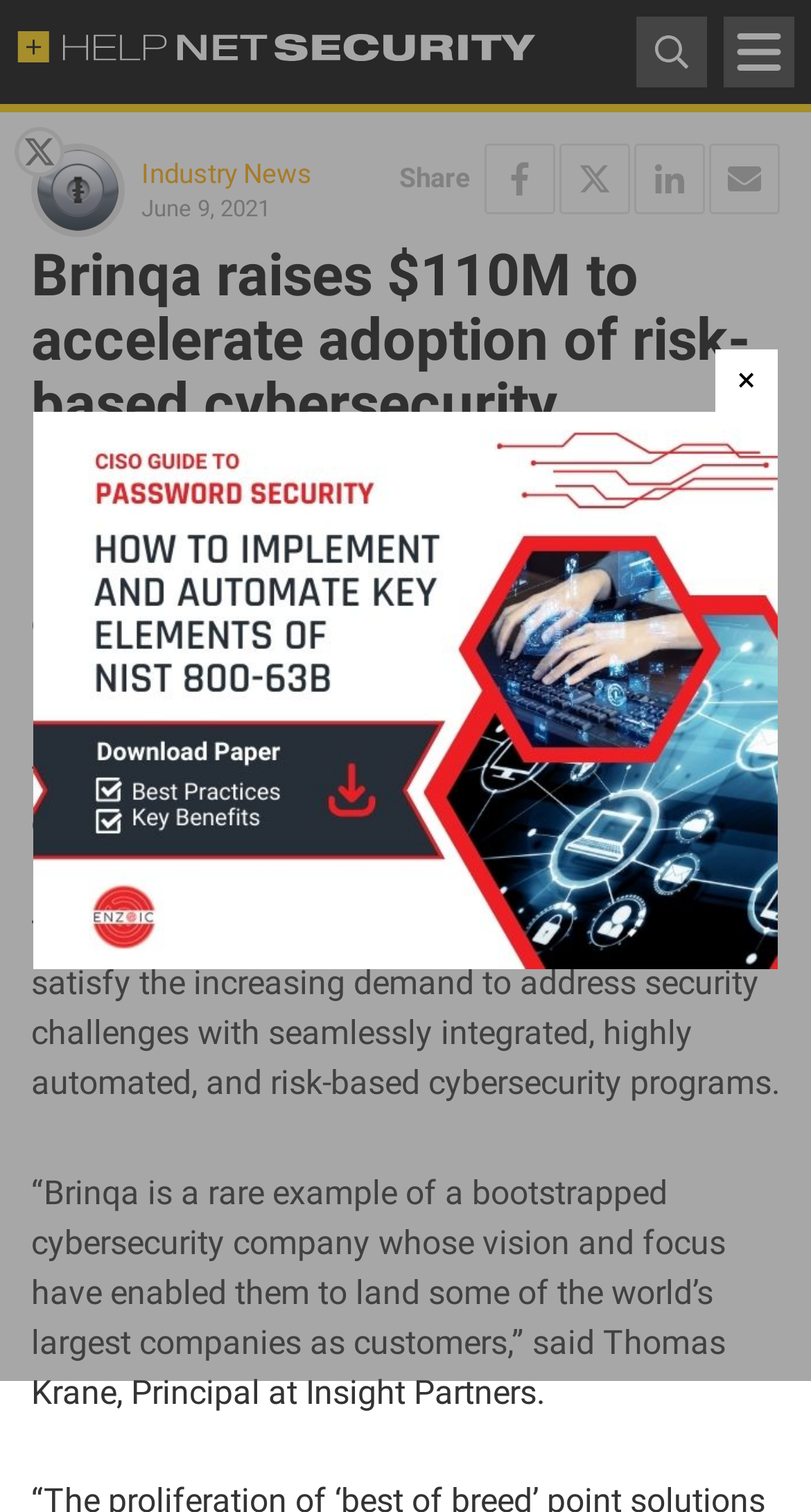Offer an in-depth caption of the entire webpage.

The webpage appears to be an article about Brinqa, a cybersecurity company, receiving $110 million in growth capital. At the top left of the page, there is a link to "Help Net Security" with a corresponding image. On the top right, there is a link with an image, and a toggle navigation button with an image.

Below the top section, there is a section with several links and images. This section includes a link to "Industry News", a time stamp "June 9, 2021", and several social media sharing links with corresponding images. 

The main content of the article is below this section. It starts with a heading "Brinqa raises $110M to accelerate adoption of risk-based cybersecurity". The article then describes Brinqa's announcement of receiving $110 million in growth capital from Insight Partners, a leading global venture capital and private equity firm. The text explains that Brinqa is a bootstrapped and founder-backed company since 2009, and this investment will help the company scale and expand its market. 

There is a quote from Thomas Krane, Principal at Insight Partners, praising Brinqa's vision and focus. The article also mentions that this capital infusion will help Brinqa address security challenges with seamlessly integrated and risk-based cybersecurity programs.